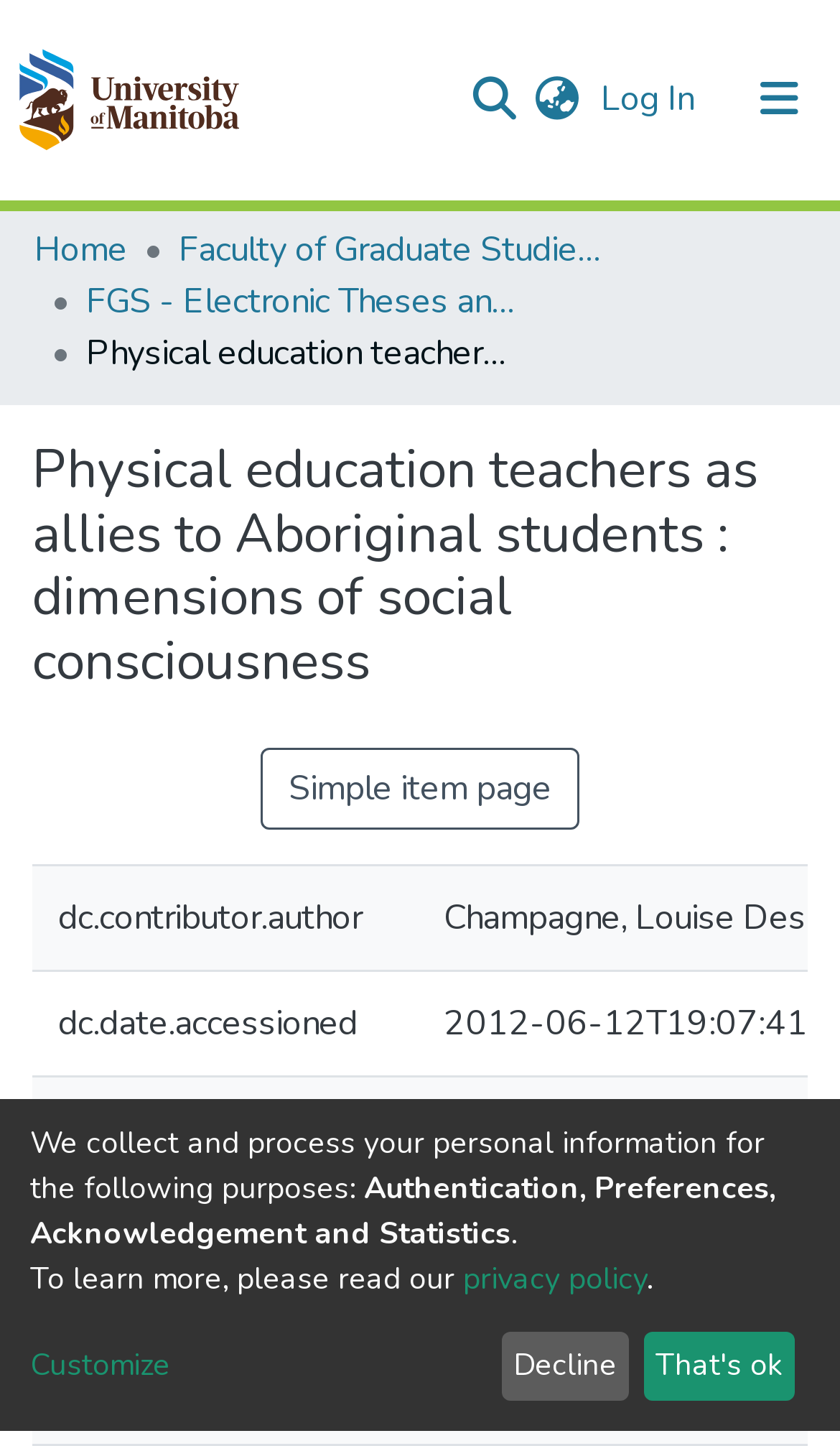What is the language switch button for?
Analyze the image and provide a thorough answer to the question.

I found a button labeled 'Language switch' at the top right corner of the webpage. This suggests that the button is used to switch the language of the website.